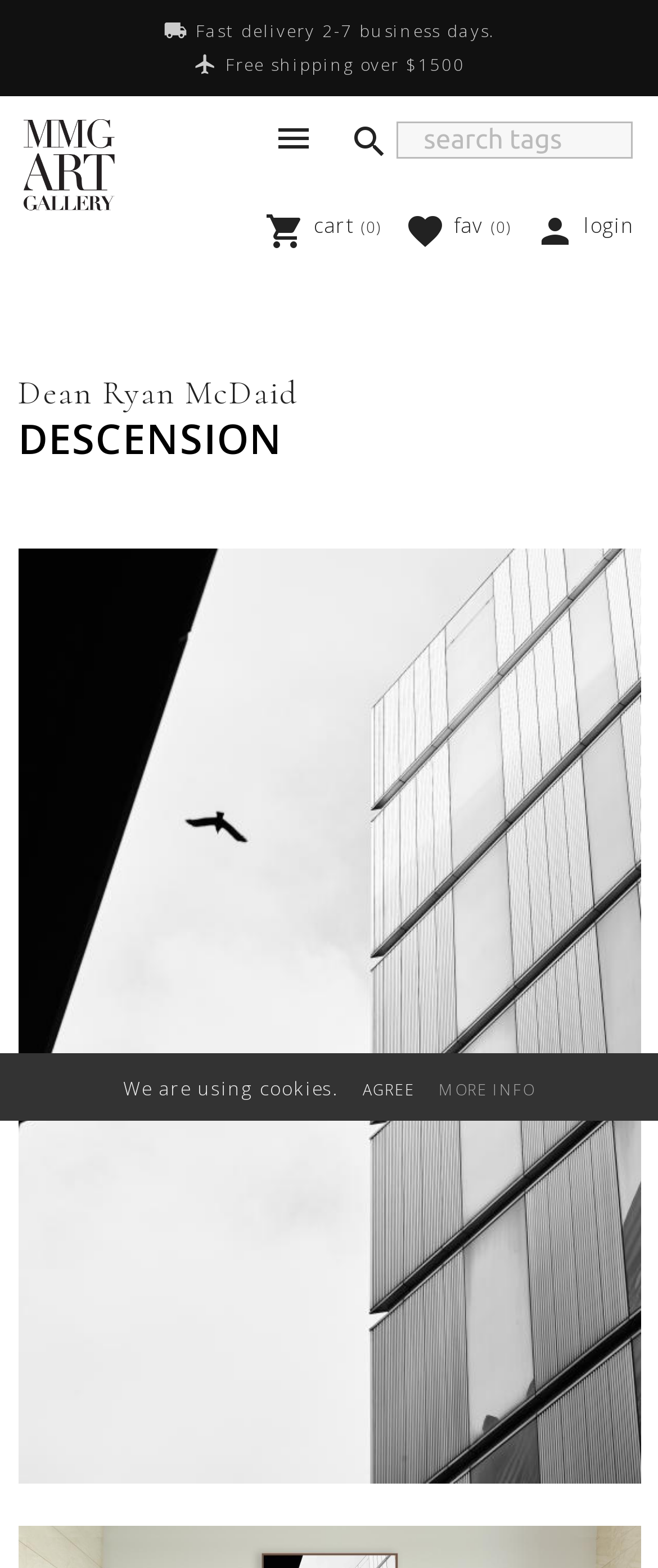Locate the bounding box coordinates of the element I should click to achieve the following instruction: "go to shopping cart".

[0.403, 0.135, 0.58, 0.156]